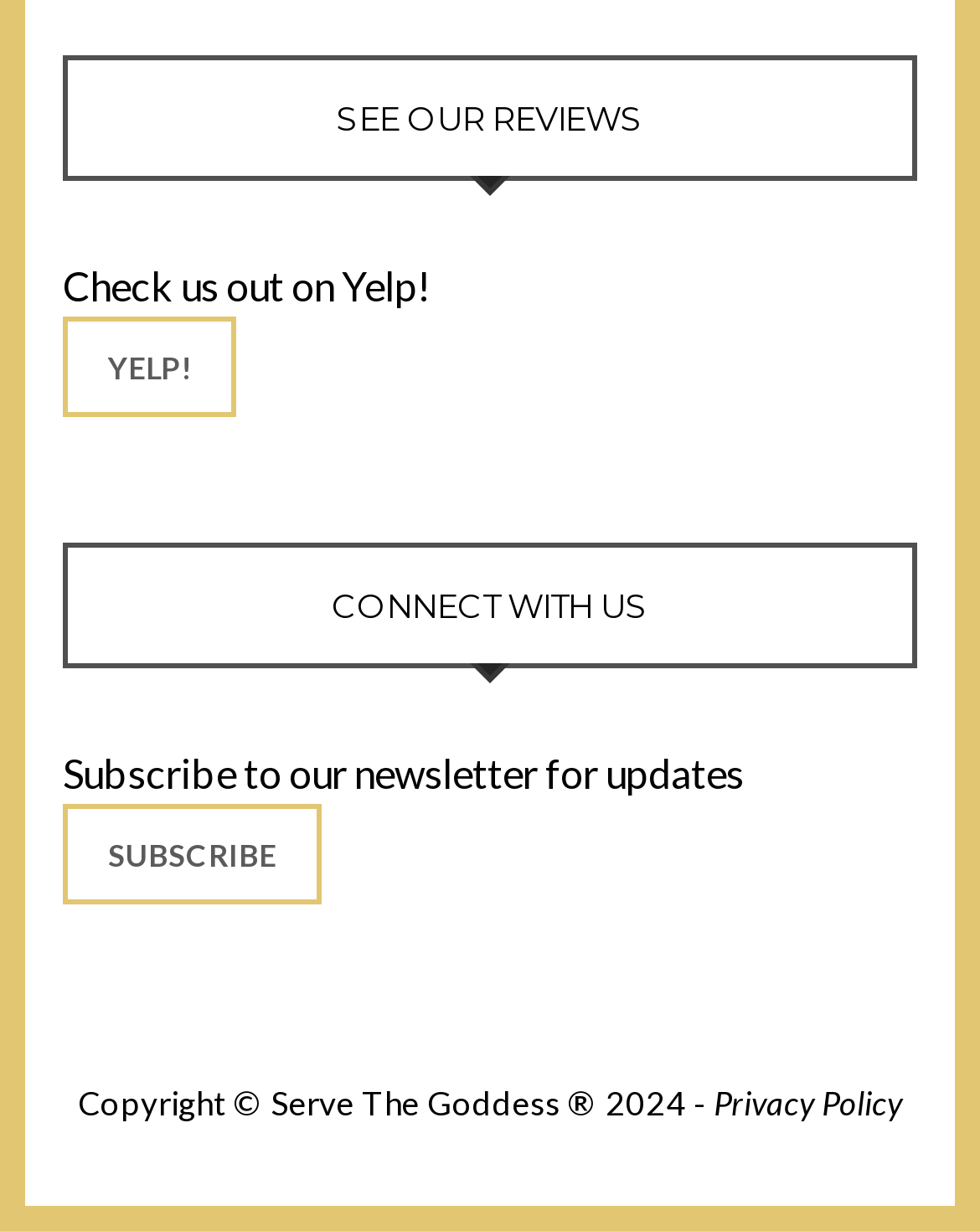From the image, can you give a detailed response to the question below:
How can users stay updated about the company?

The webpage has a section 'CONNECT WITH US' with a link 'SUBSCRIBE' and a text 'Subscribe to our newsletter for updates', which implies that users can stay updated about the company by subscribing to their newsletter.